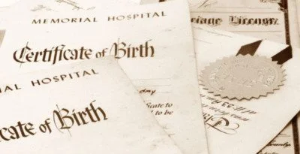What is the significance of vital records?
Can you give a detailed and elaborate answer to the question?

Vital records, such as birth and marriage certificates, form the foundation of personal and family histories, providing essential information for researching ancestry and heritage, and are therefore of great historical importance.